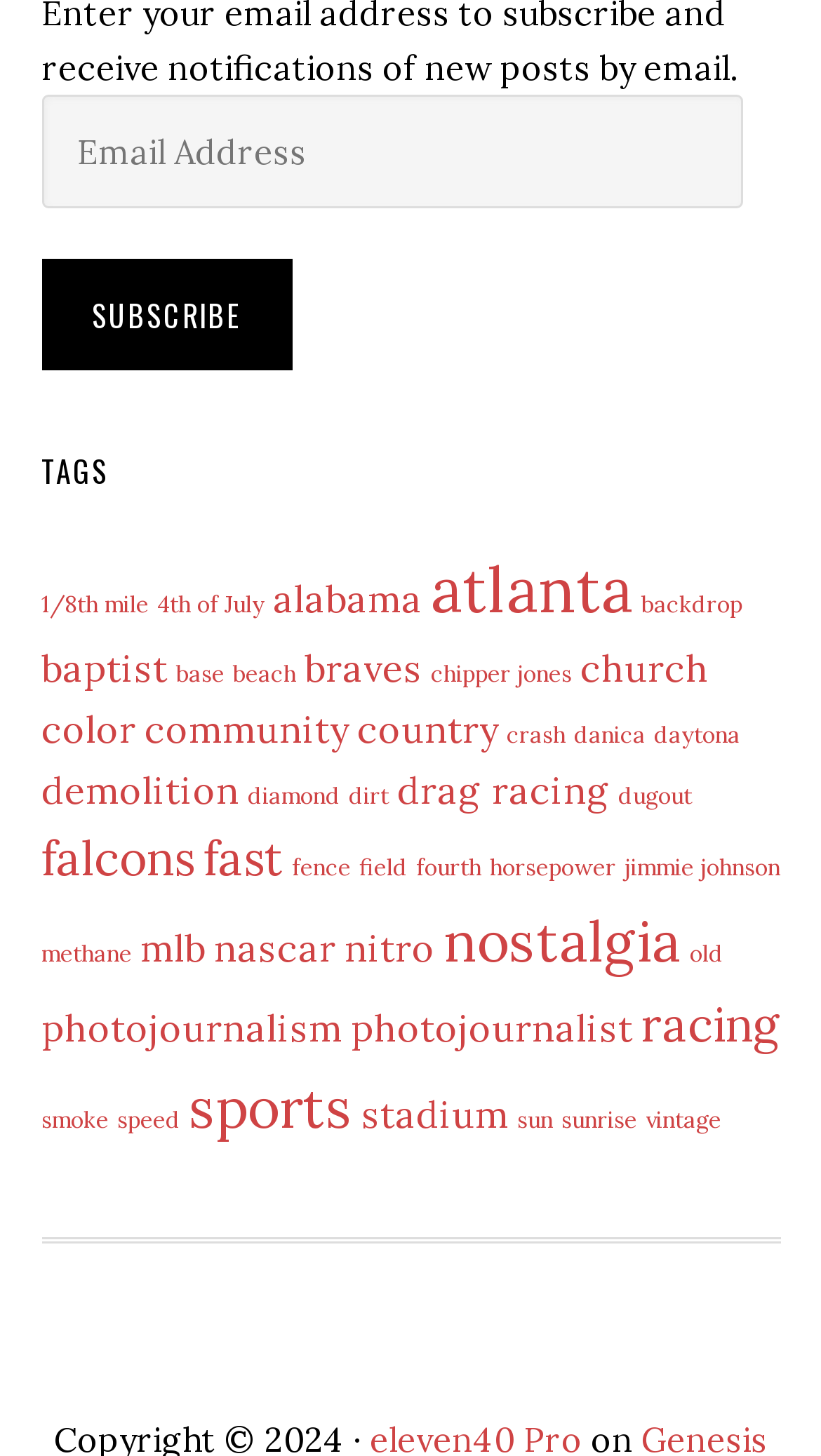Locate the bounding box coordinates of the clickable region necessary to complete the following instruction: "Subscribe to the newsletter". Provide the coordinates in the format of four float numbers between 0 and 1, i.e., [left, top, right, bottom].

[0.05, 0.178, 0.355, 0.254]